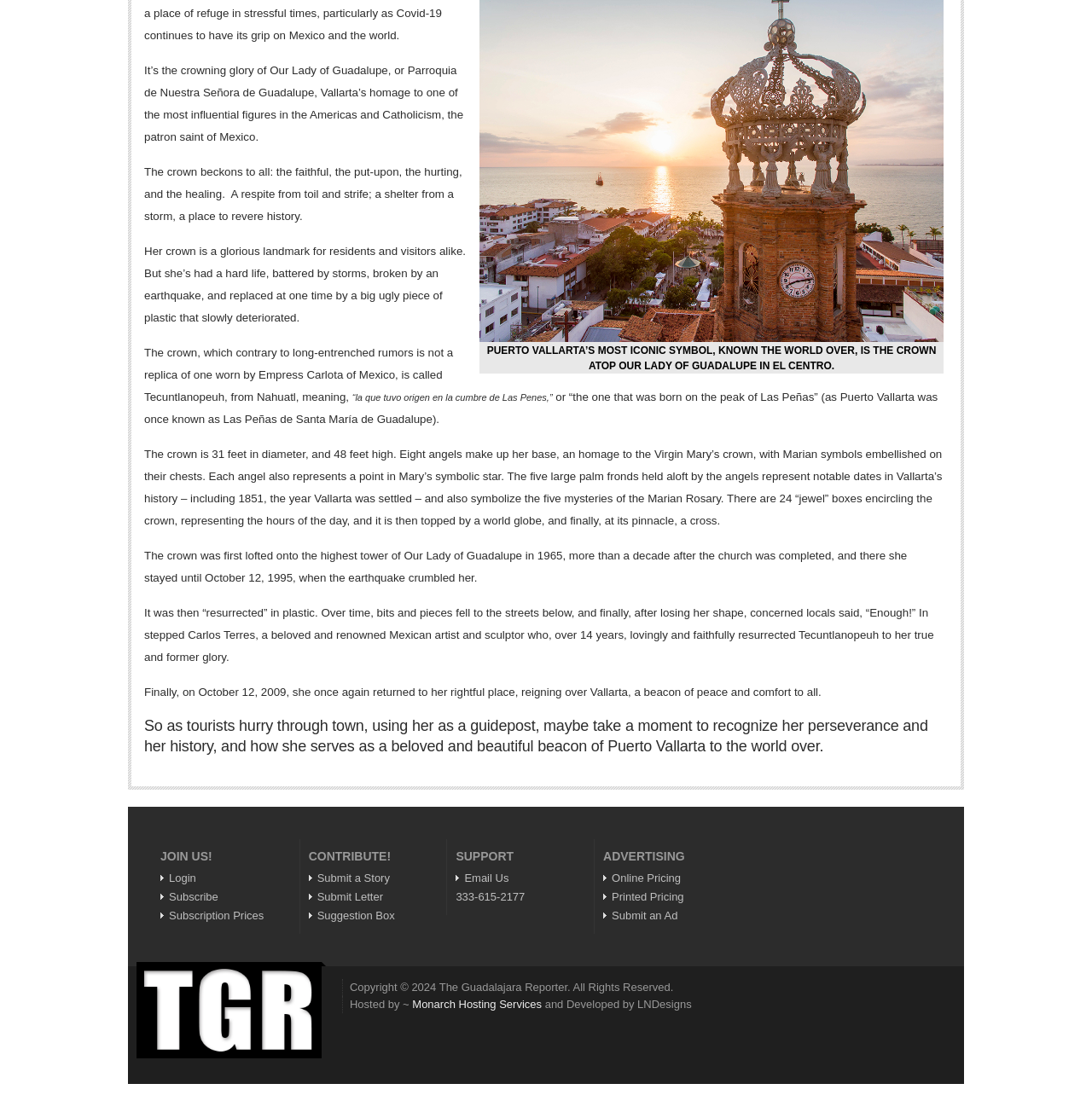What is the crown on top of Our Lady of Guadalupe?
Based on the image, please offer an in-depth response to the question.

The crown is called Tecuntlanopeuh, which means 'the one that was born on the peak of Las Peñas' in Nahuatl. It is 31 feet in diameter and 48 feet high, and is adorned with Marian symbols and eight angels.